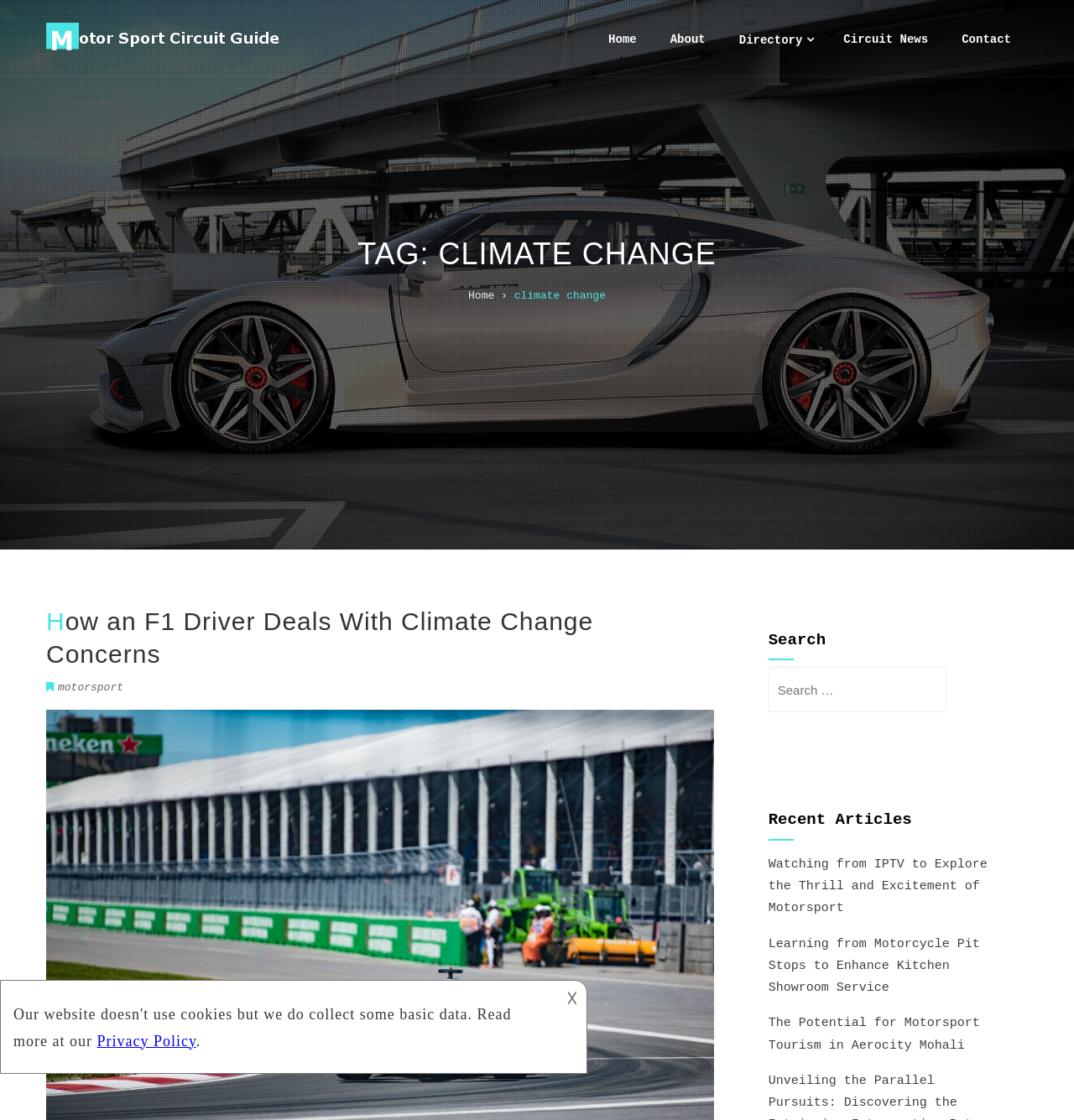Find the UI element described as: "Directory" and predict its bounding box coordinates. Ensure the coordinates are four float numbers between 0 and 1, [left, top, right, bottom].

[0.672, 0.001, 0.769, 0.069]